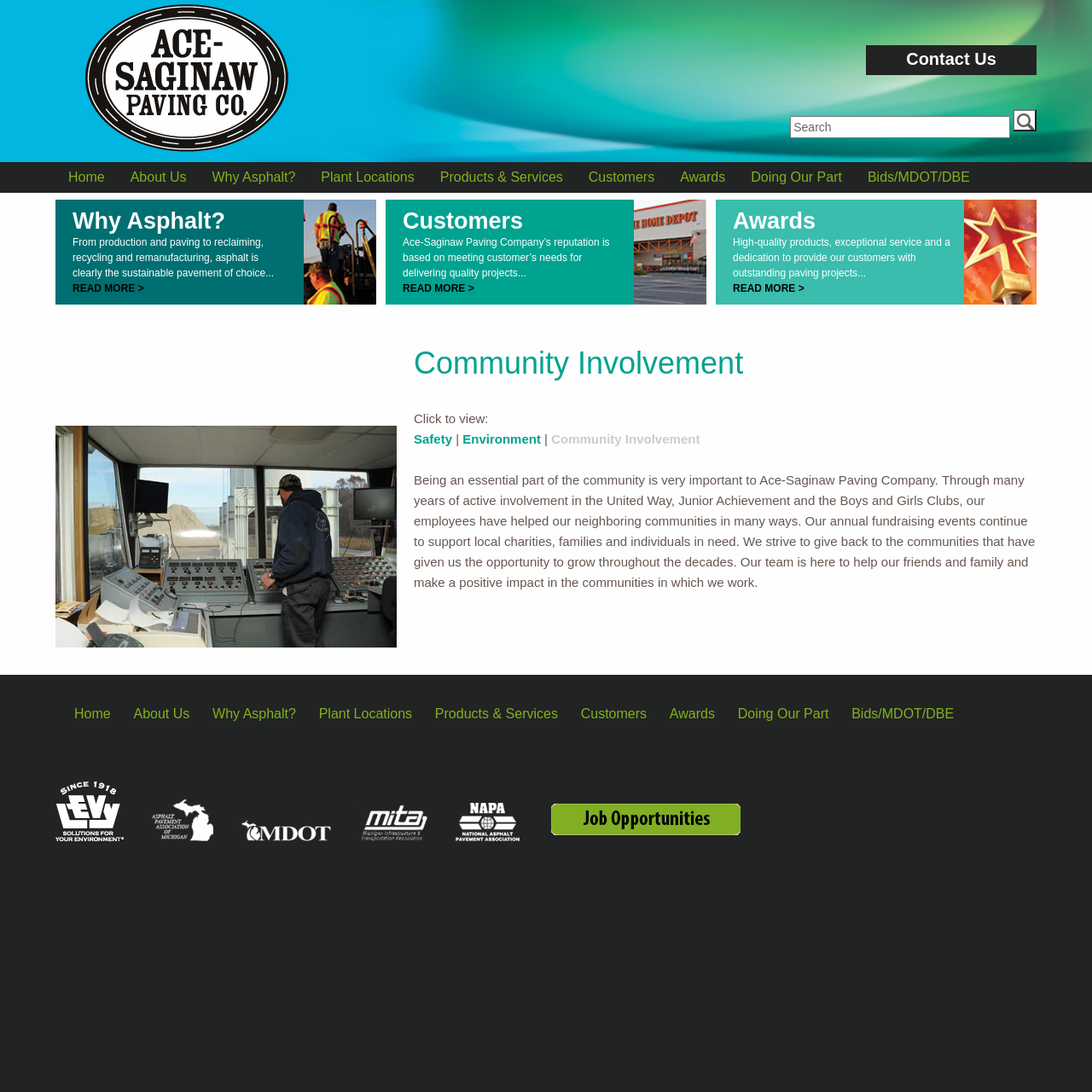Carefully observe the image and respond to the question with a detailed answer:
What is the sustainable pavement of choice?

The webpage mentions that from production and paving to reclaiming, recycling and remanufacturing, asphalt is clearly the sustainable pavement of choice, as stated in the 'Why Asphalt?' section.